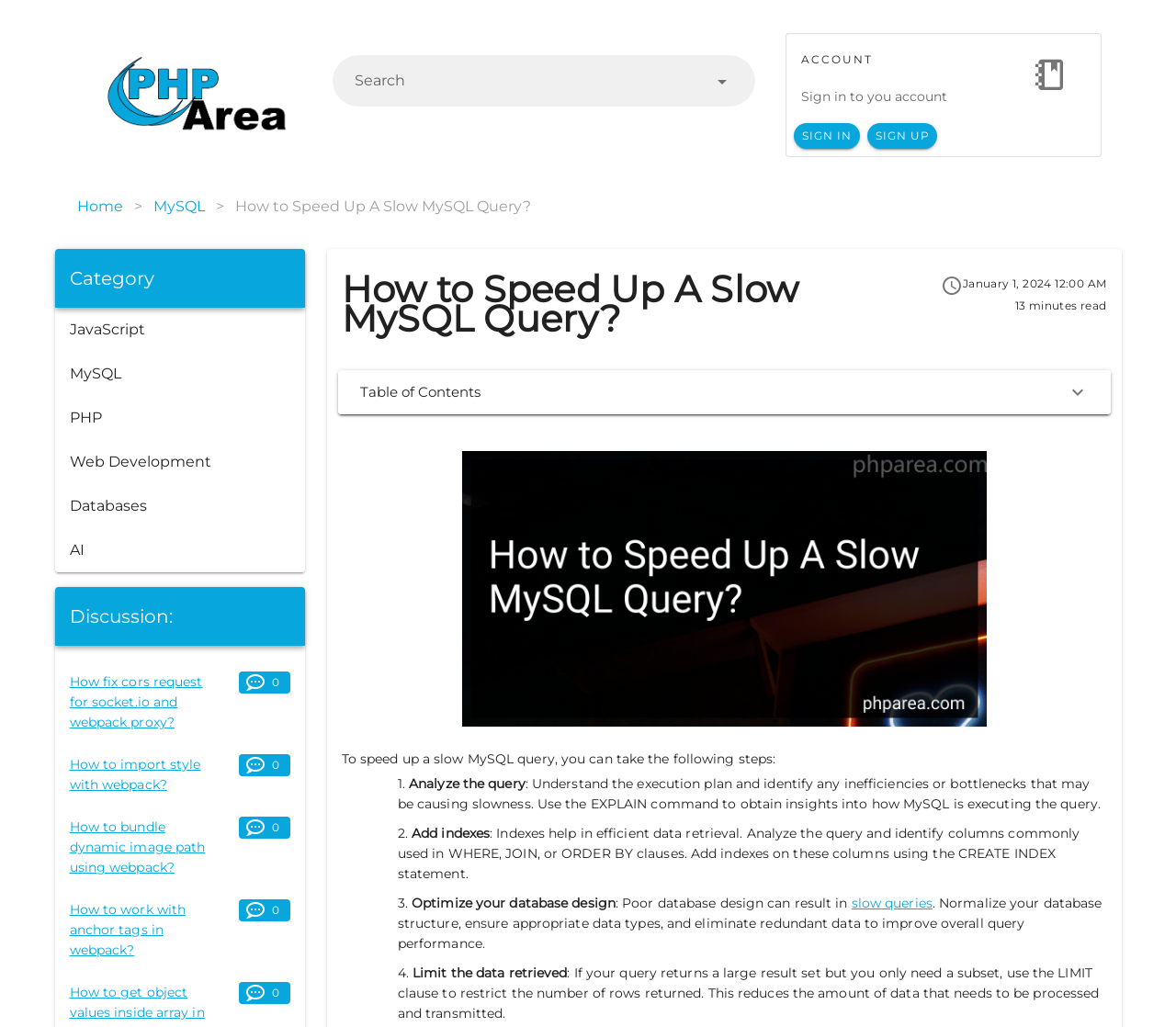What is the topic of the current webpage?
Using the visual information, respond with a single word or phrase.

MySQL query optimization